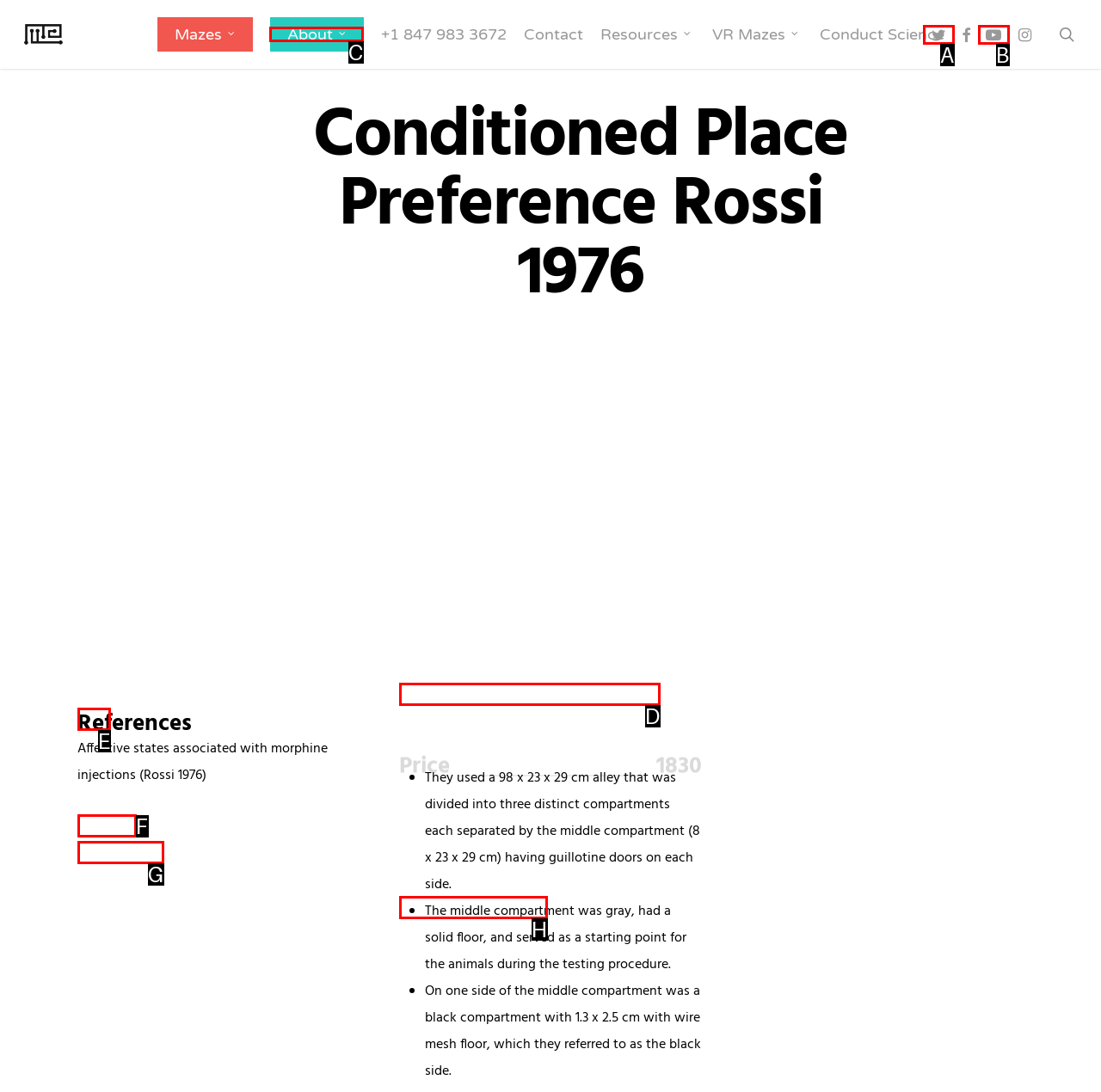Choose the HTML element that should be clicked to accomplish the task: Visit the 'About' page. Answer with the letter of the chosen option.

C